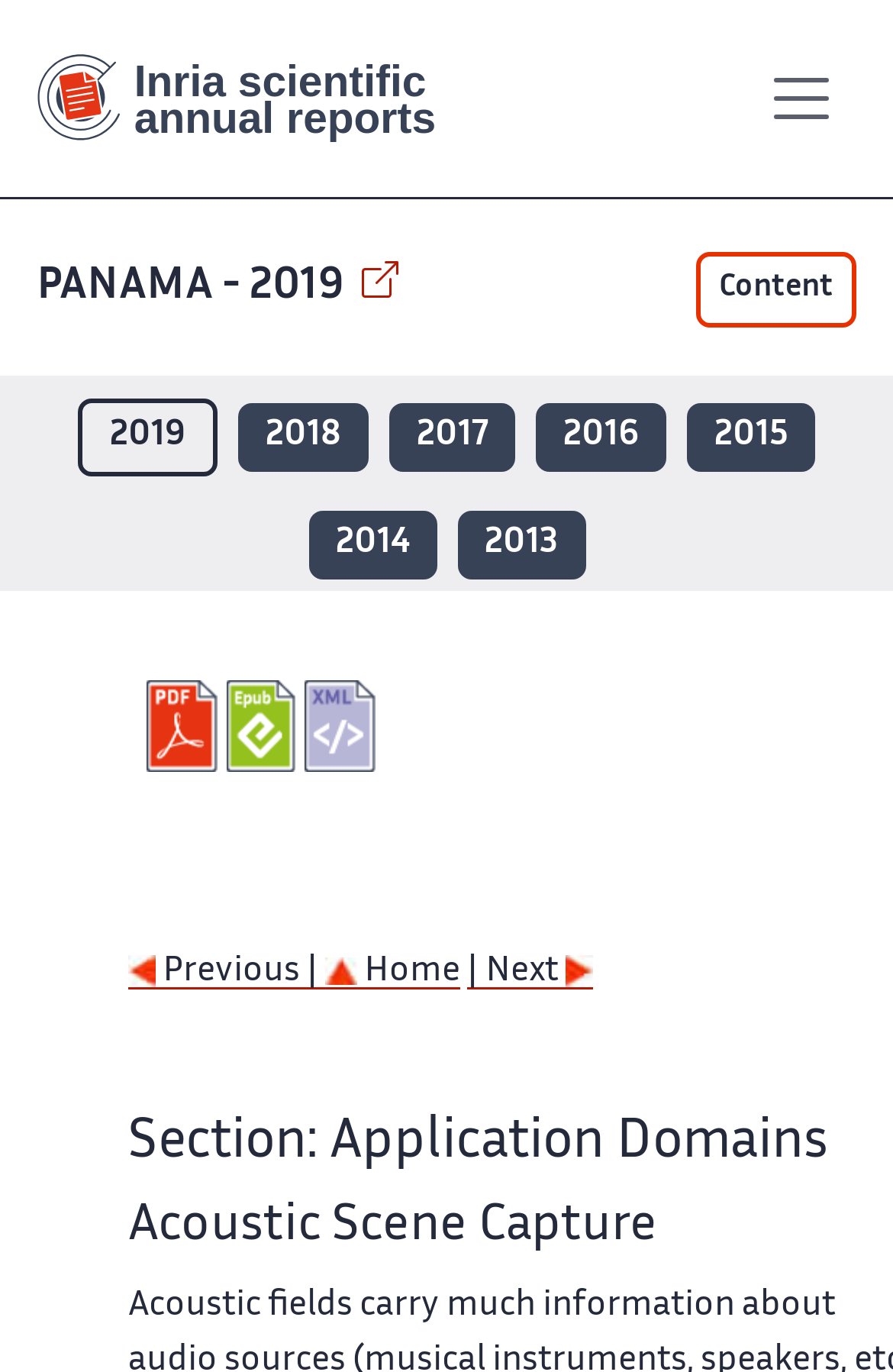Using the provided description: "PANAMA - 2019", find the bounding box coordinates of the corresponding UI element. The output should be four float numbers between 0 and 1, in the format [left, top, right, bottom].

[0.041, 0.194, 0.446, 0.225]